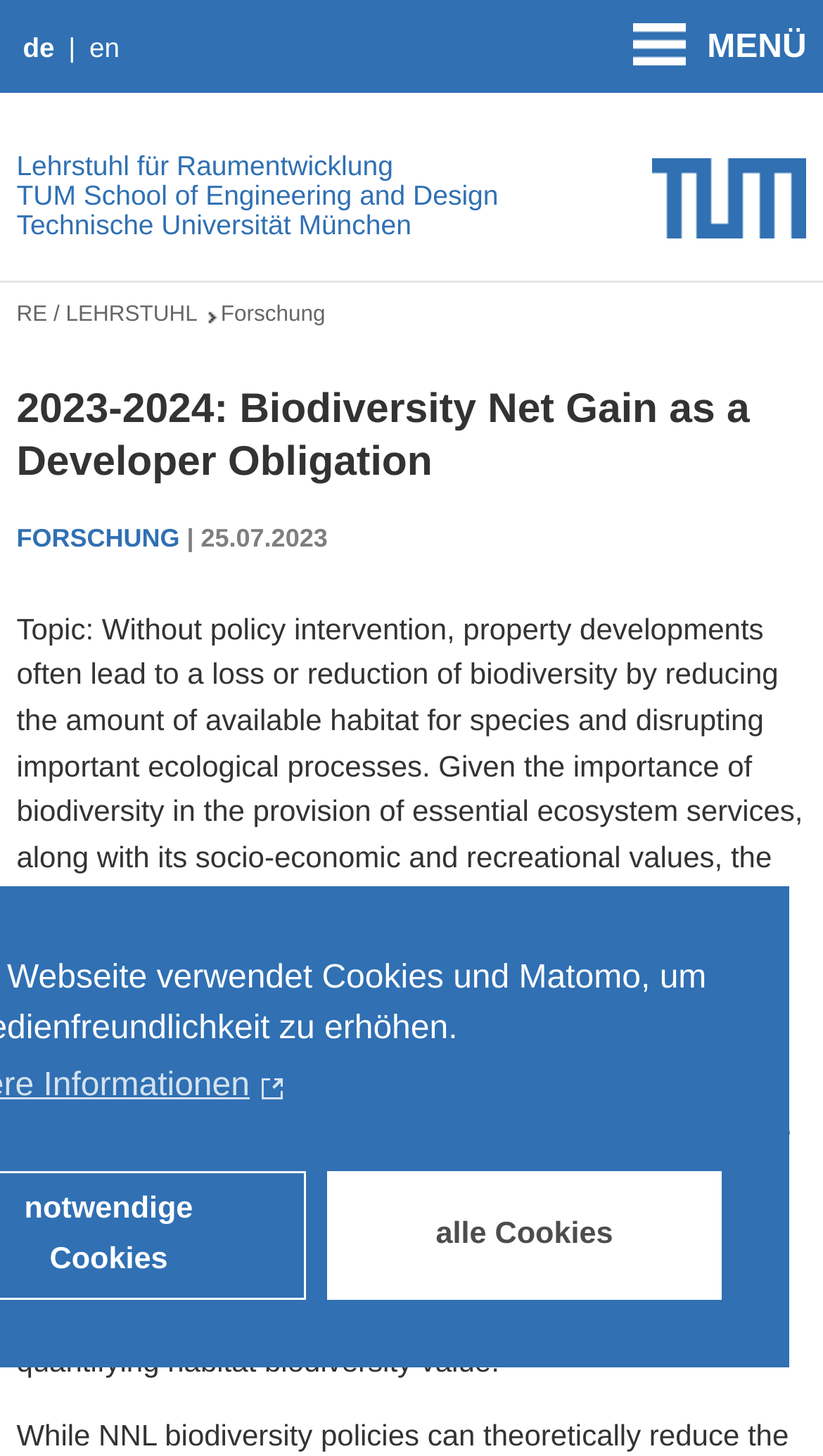What is the language of this webpage?
Please answer the question as detailed as possible.

The language of this webpage is German because the abbreviation 'Deutsch' is present at the top of the page, and the text 'FORSCHUNG' is also in German. Additionally, the university name 'Technische Universität München' is a German university.